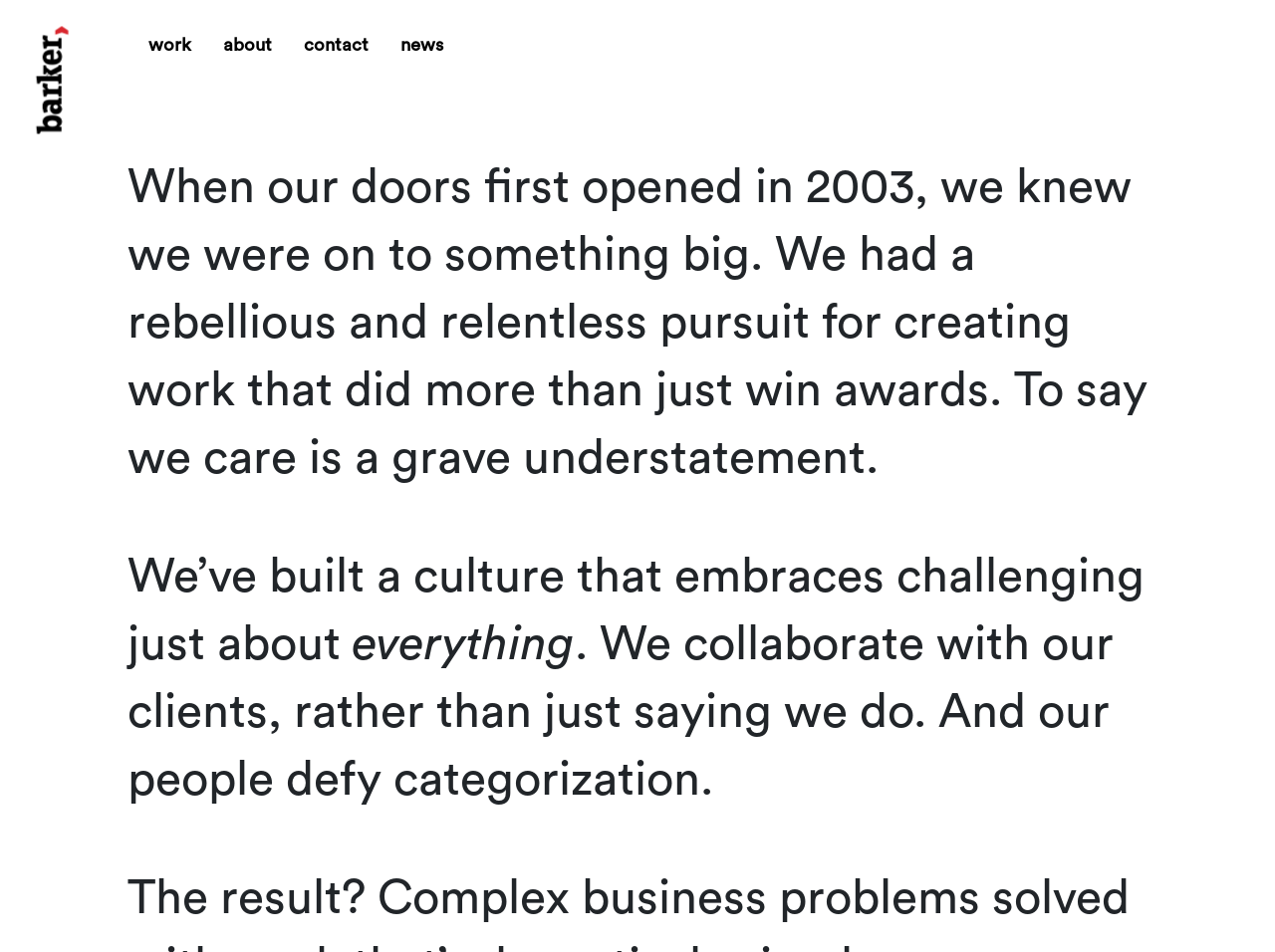What is the purpose of the 'Skip to content' link?
Based on the image, answer the question with as much detail as possible.

The 'Skip to content' link, located at the top-right corner of the page with a bounding box coordinate of [0.999, 0.0, 1.0, 0.001], is likely intended to provide accessibility for users who want to bypass the navigation menu and go directly to the main content of the page.